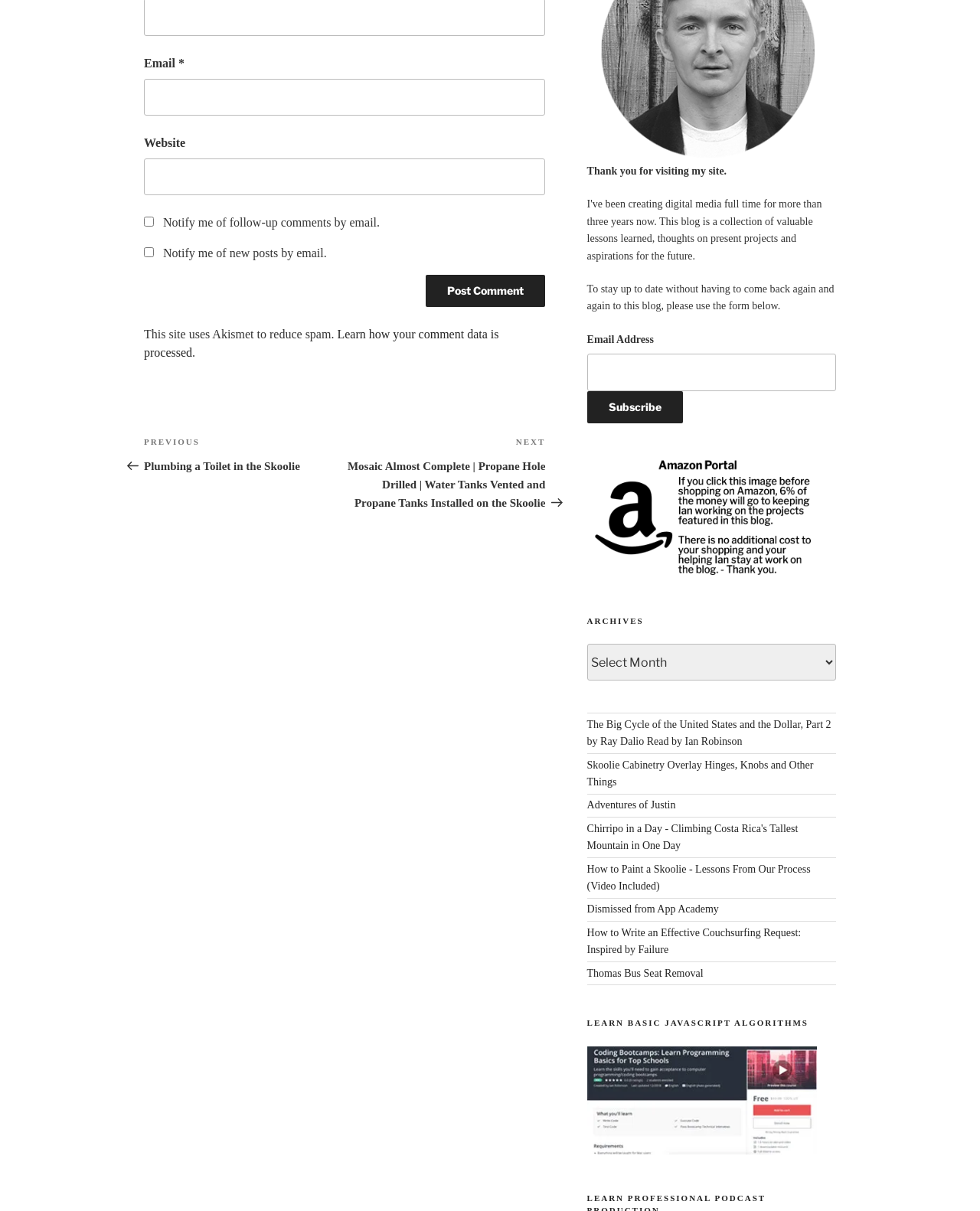What is the purpose of the checkbox 'Notify me of follow-up comments by email.'?
Kindly offer a detailed explanation using the data available in the image.

The checkbox 'Notify me of follow-up comments by email.' is located below the 'Email' and 'Website' input fields, suggesting that it is related to commenting on the website. Its purpose is to allow users to opt-in to receive follow-up comments by email, which implies that the website allows users to comment and engage with each other.